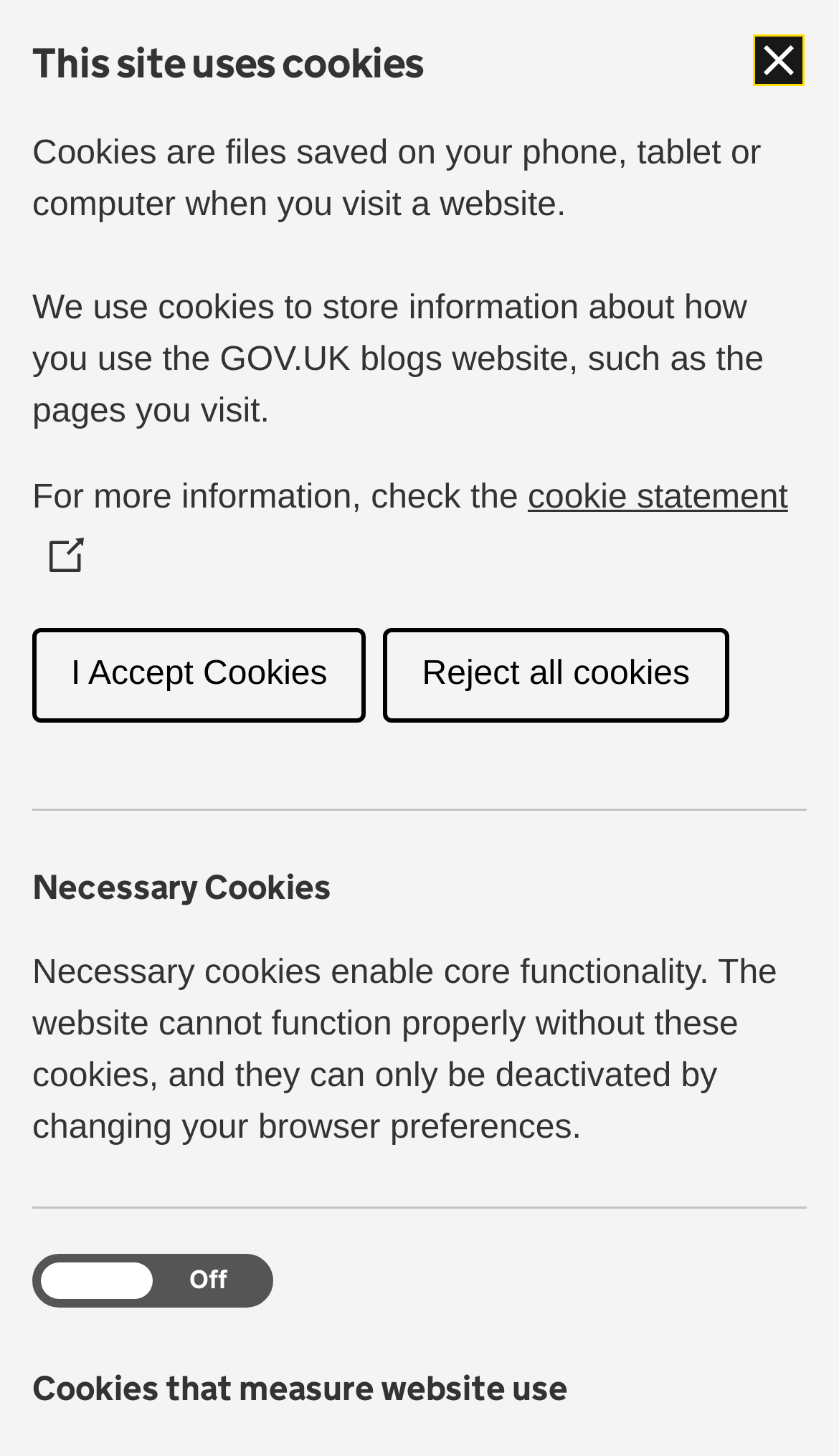Give a concise answer using one word or a phrase to the following question:
What is the date of the article?

14 July 2020